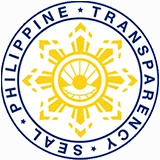Respond to the question below with a concise word or phrase:
What award did the Municipality of San Esteban receive?

2nd runner-up